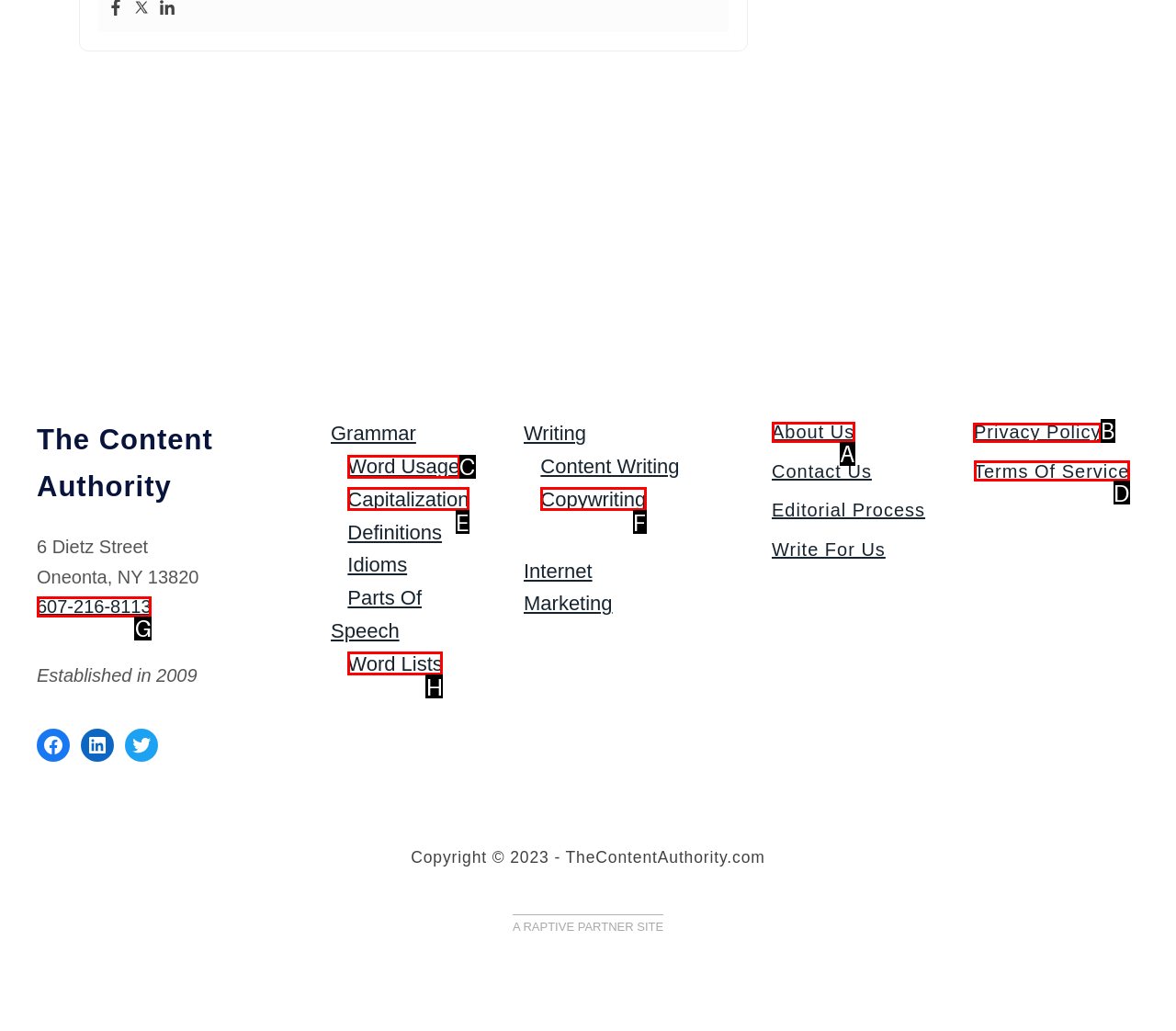Identify which HTML element should be clicked to fulfill this instruction: View the Privacy Policy Reply with the correct option's letter.

B